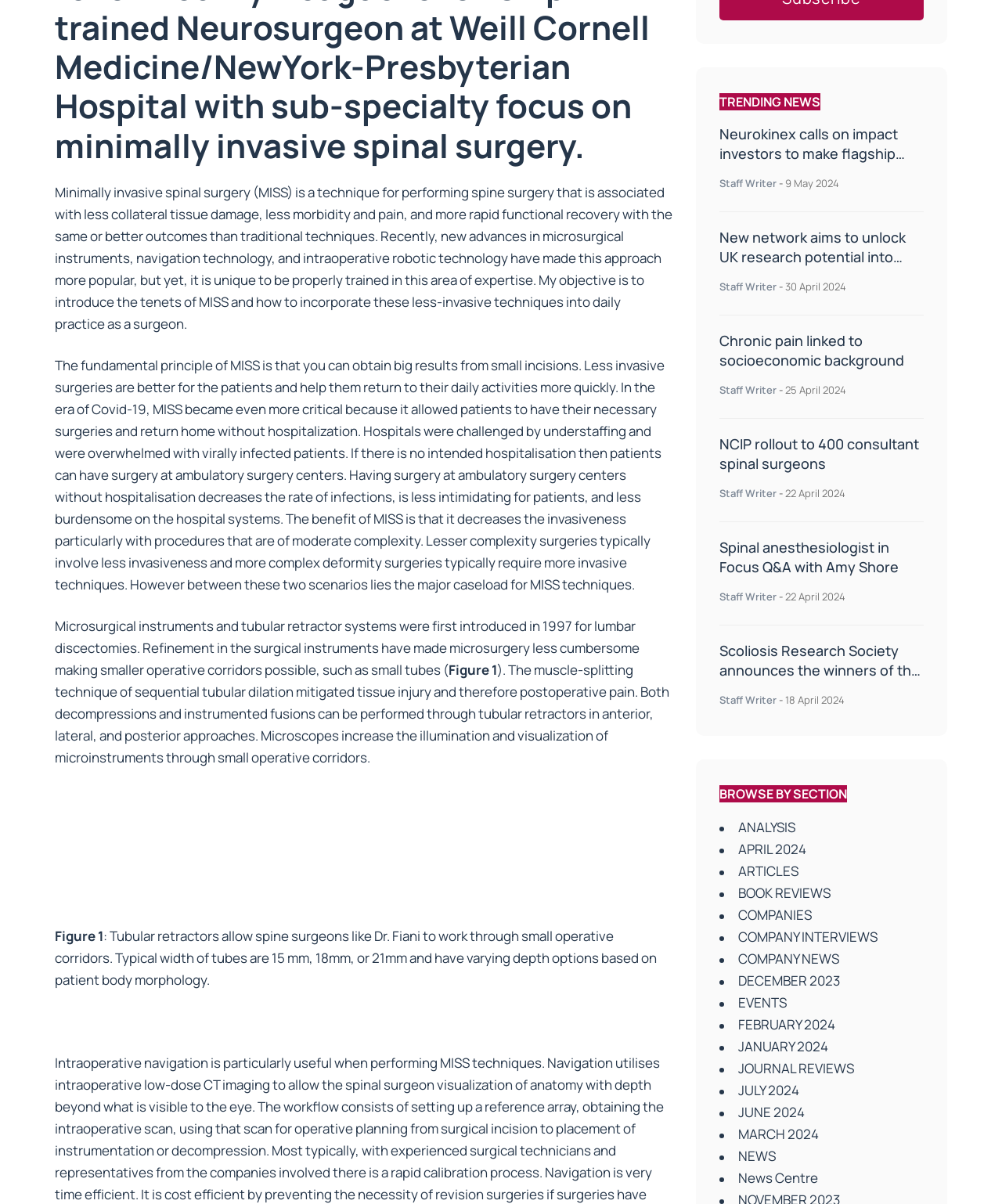Please provide the bounding box coordinates for the element that needs to be clicked to perform the instruction: "Check the trending news". The coordinates must consist of four float numbers between 0 and 1, formatted as [left, top, right, bottom].

[0.718, 0.078, 0.819, 0.092]